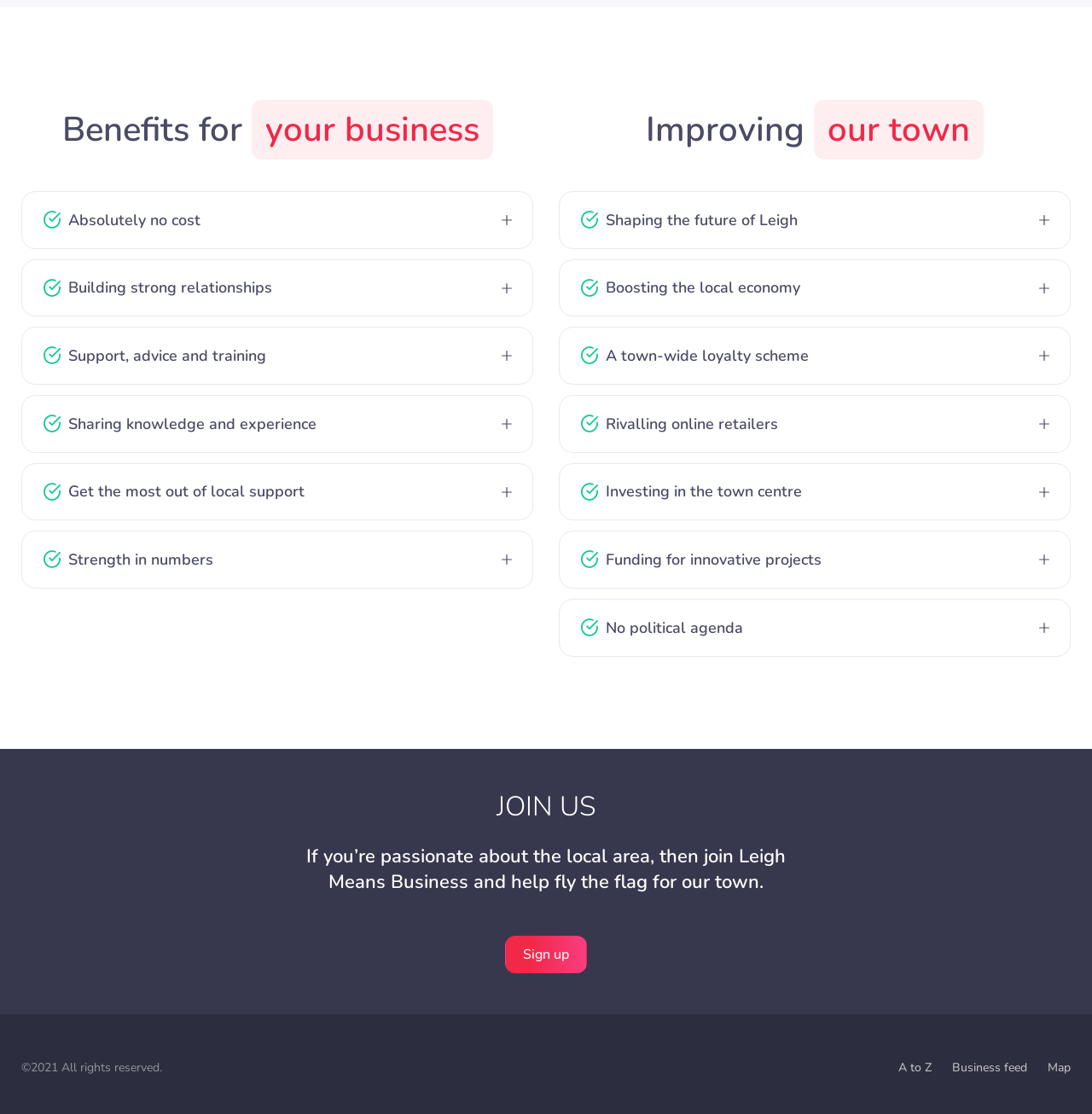Identify the bounding box coordinates of the section that should be clicked to achieve the task described: "Expand 'Benefits for your business'".

[0.02, 0.172, 0.488, 0.223]